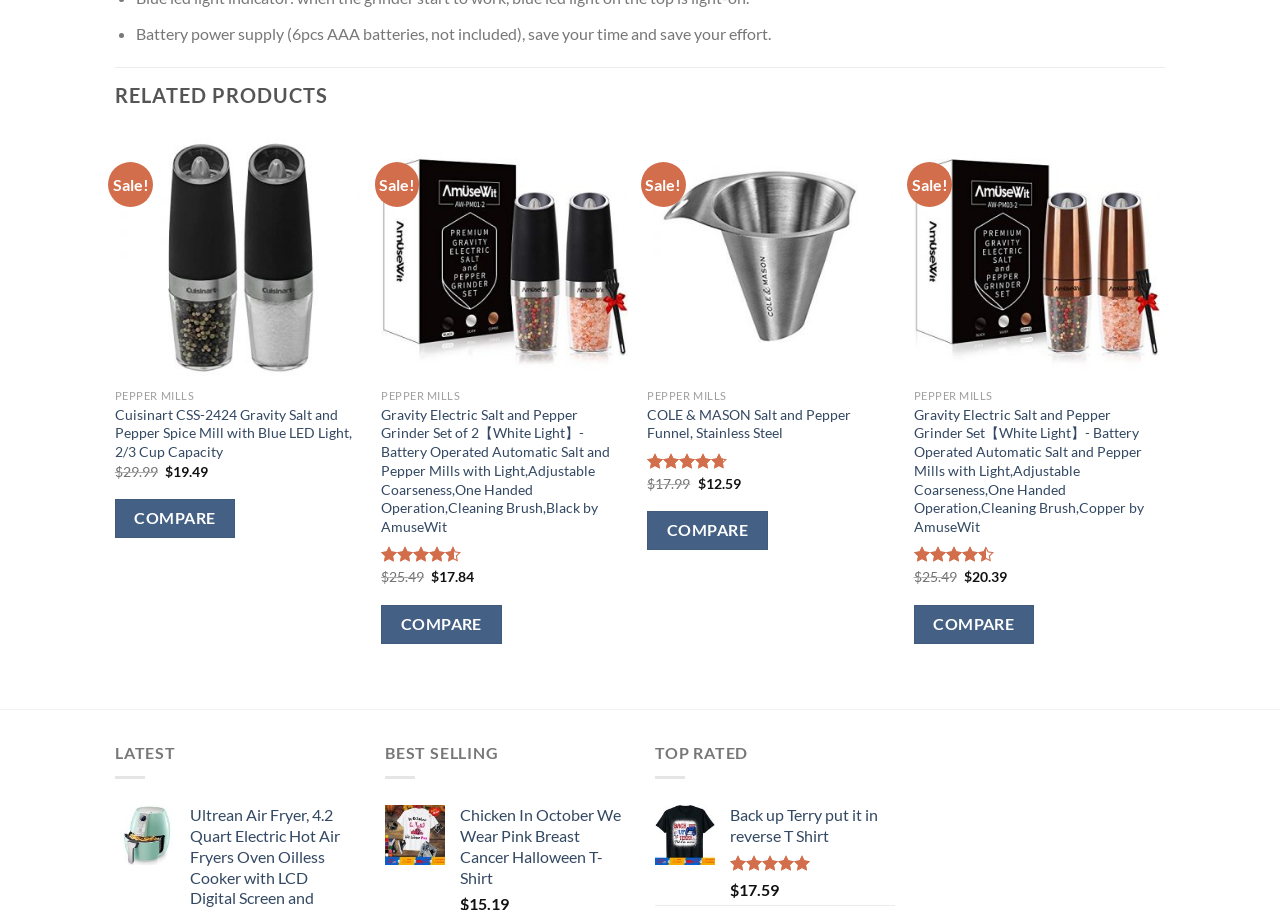How many navigation buttons are there at the bottom of the page?
Deliver a detailed and extensive answer to the question.

I counted the number of navigation buttons at the bottom of the page, and there are two buttons, 'Previous' and 'Next'.